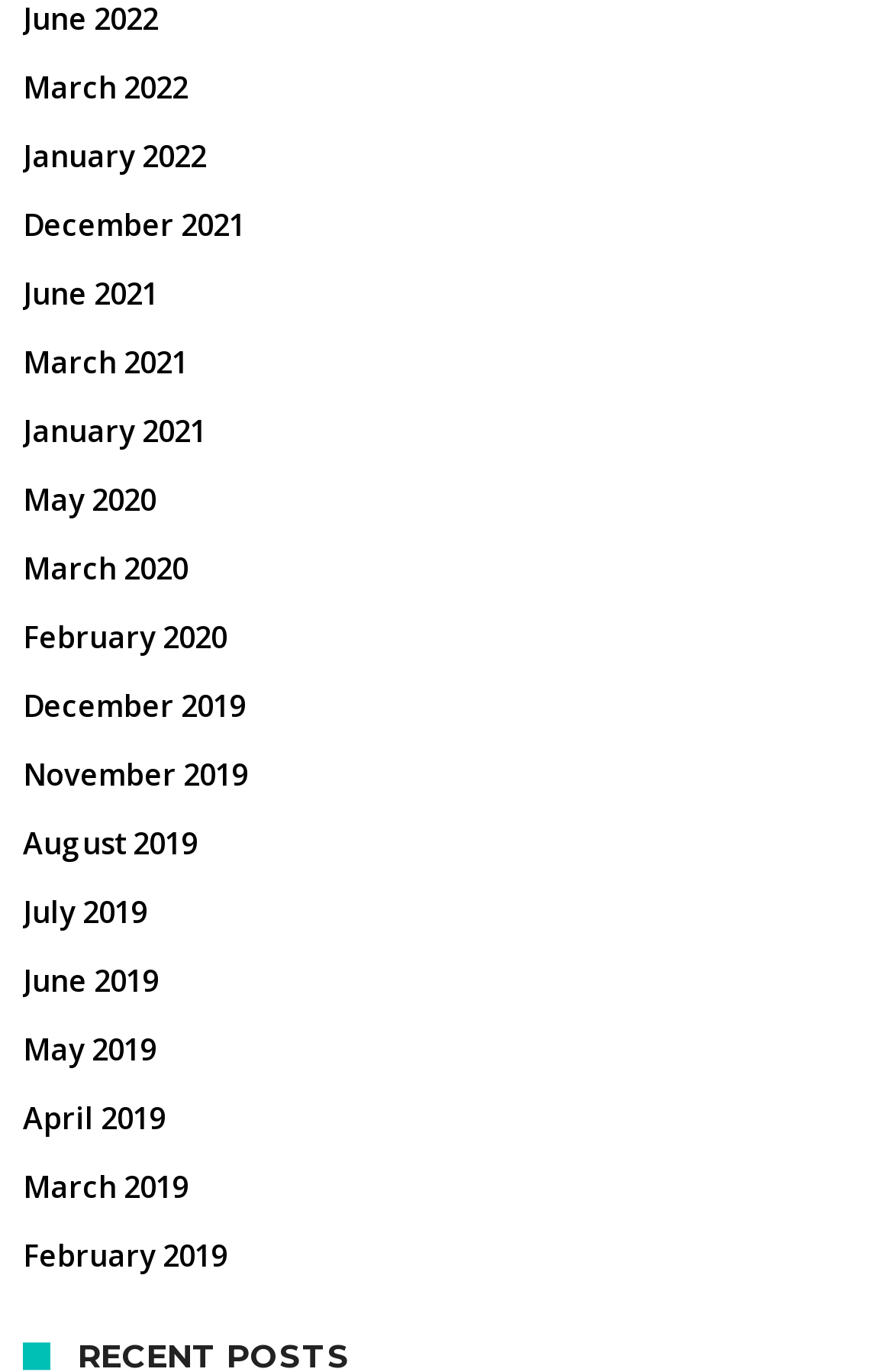Please determine the bounding box coordinates of the area that needs to be clicked to complete this task: 'view March 2022 posts'. The coordinates must be four float numbers between 0 and 1, formatted as [left, top, right, bottom].

[0.026, 0.038, 0.21, 0.088]